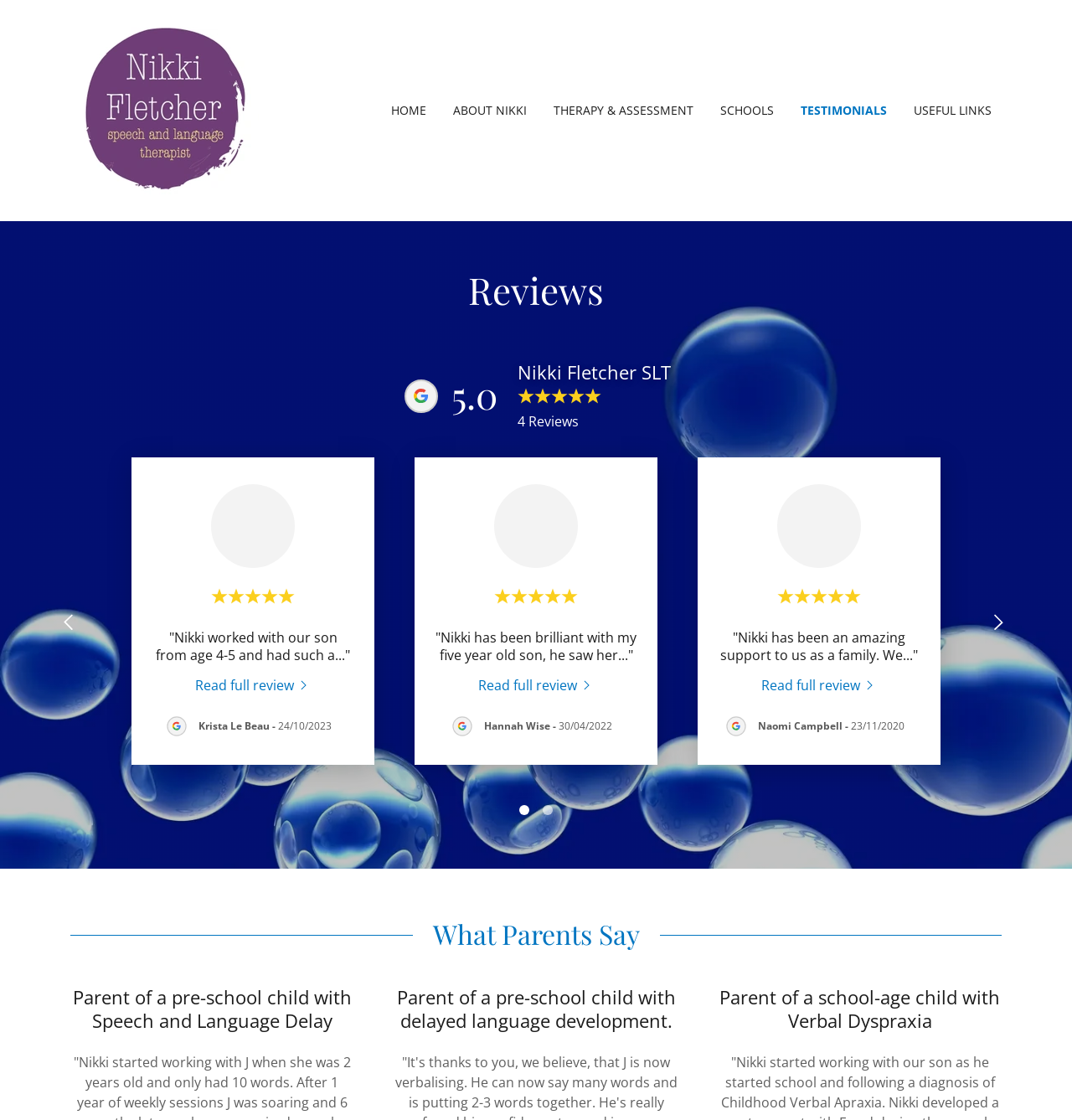Refer to the element description Doll Gallery Index and identify the corresponding bounding box in the screenshot. Format the coordinates as (top-left x, top-left y, bottom-right x, bottom-right y) with values in the range of 0 to 1.

None